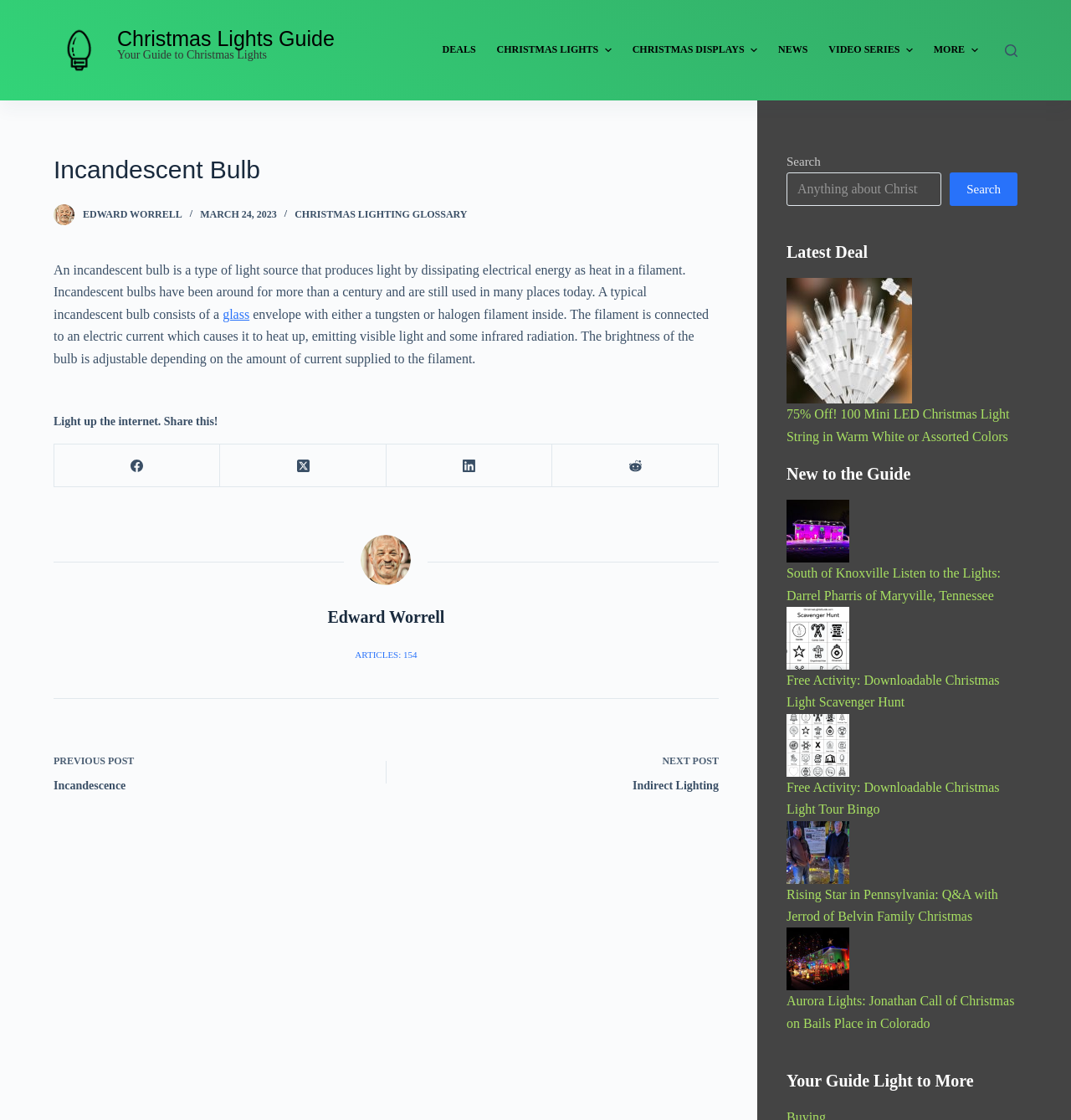Please specify the bounding box coordinates of the area that should be clicked to accomplish the following instruction: "Visit the 'Christmas Lights Guide' homepage". The coordinates should consist of four float numbers between 0 and 1, i.e., [left, top, right, bottom].

[0.109, 0.024, 0.312, 0.045]